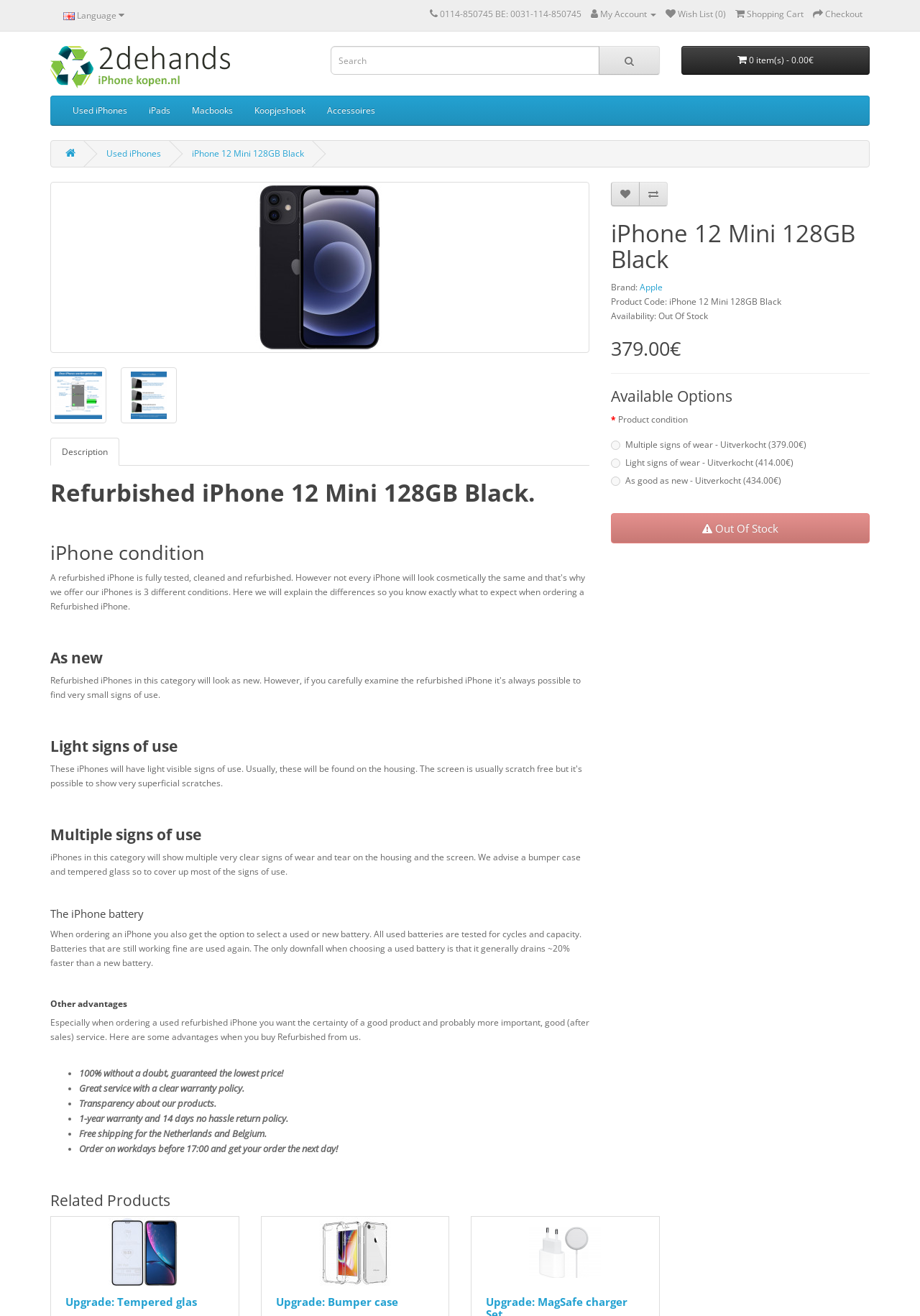Please identify the bounding box coordinates of where to click in order to follow the instruction: "Check out".

[0.884, 0.006, 0.938, 0.015]